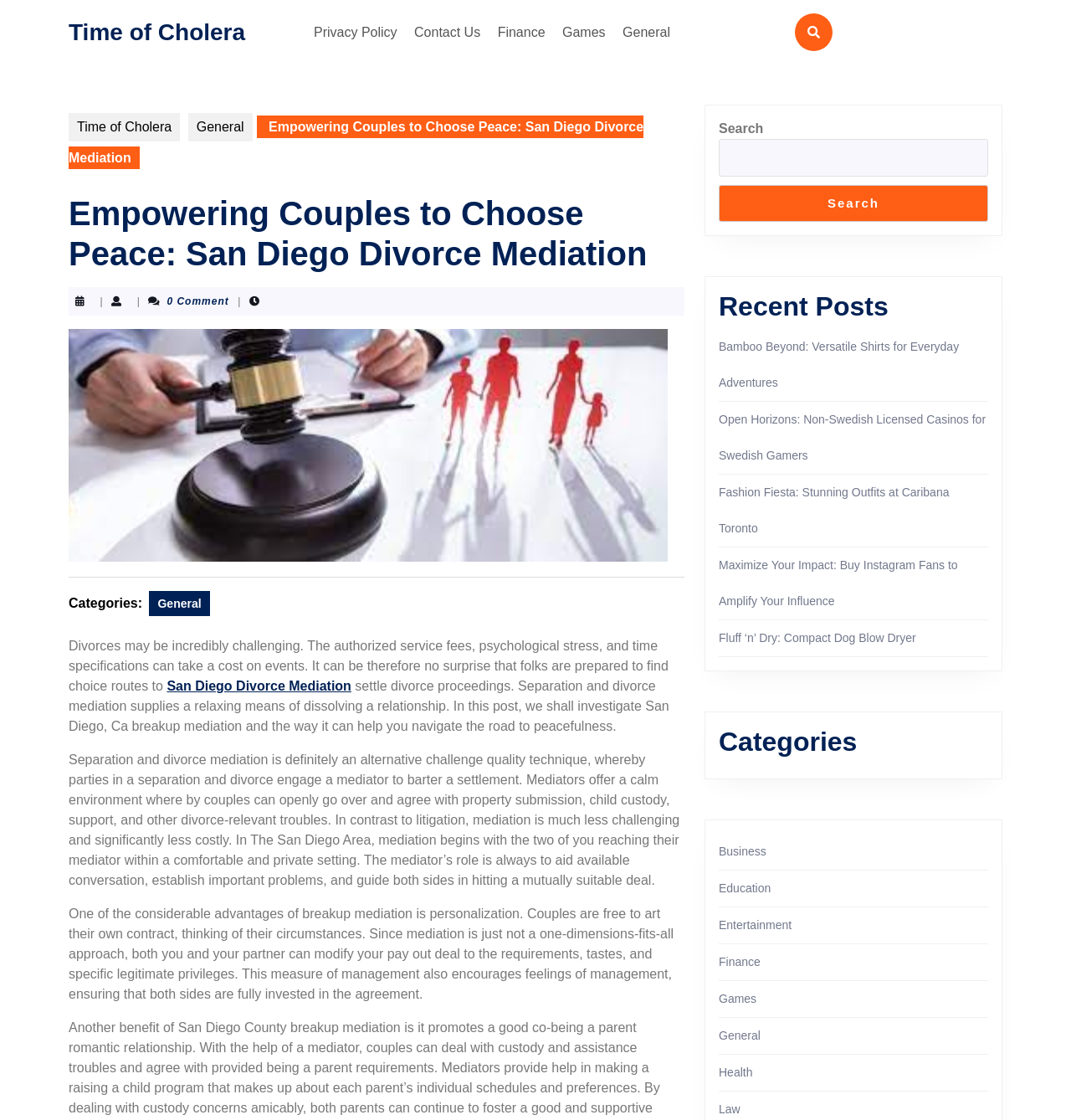Identify the bounding box coordinates of the clickable region required to complete the instruction: "View the 'General' category". The coordinates should be given as four float numbers within the range of 0 and 1, i.e., [left, top, right, bottom].

[0.176, 0.101, 0.236, 0.126]